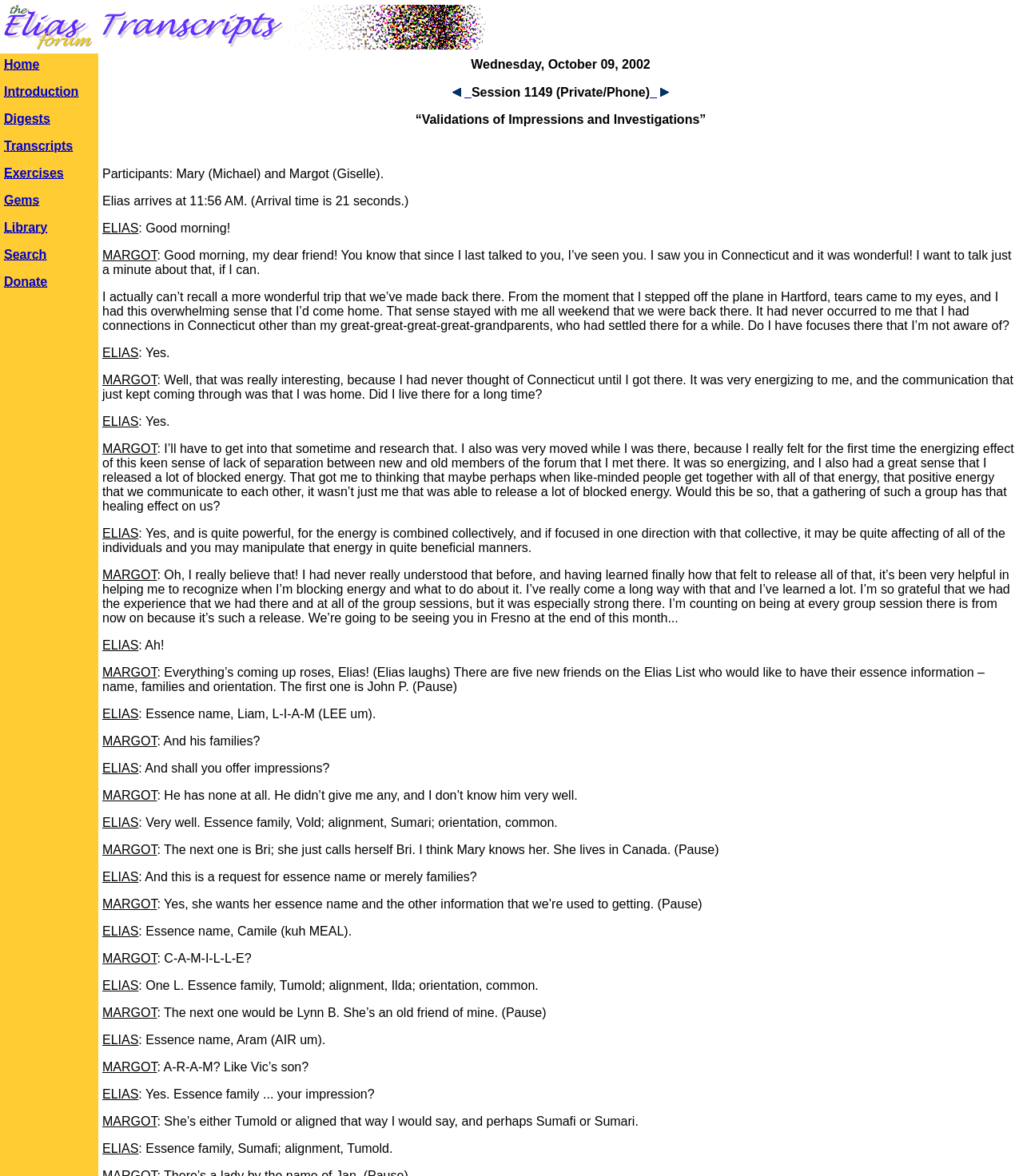Locate the bounding box coordinates of the clickable part needed for the task: "Click the 'Home' link".

[0.004, 0.049, 0.039, 0.06]